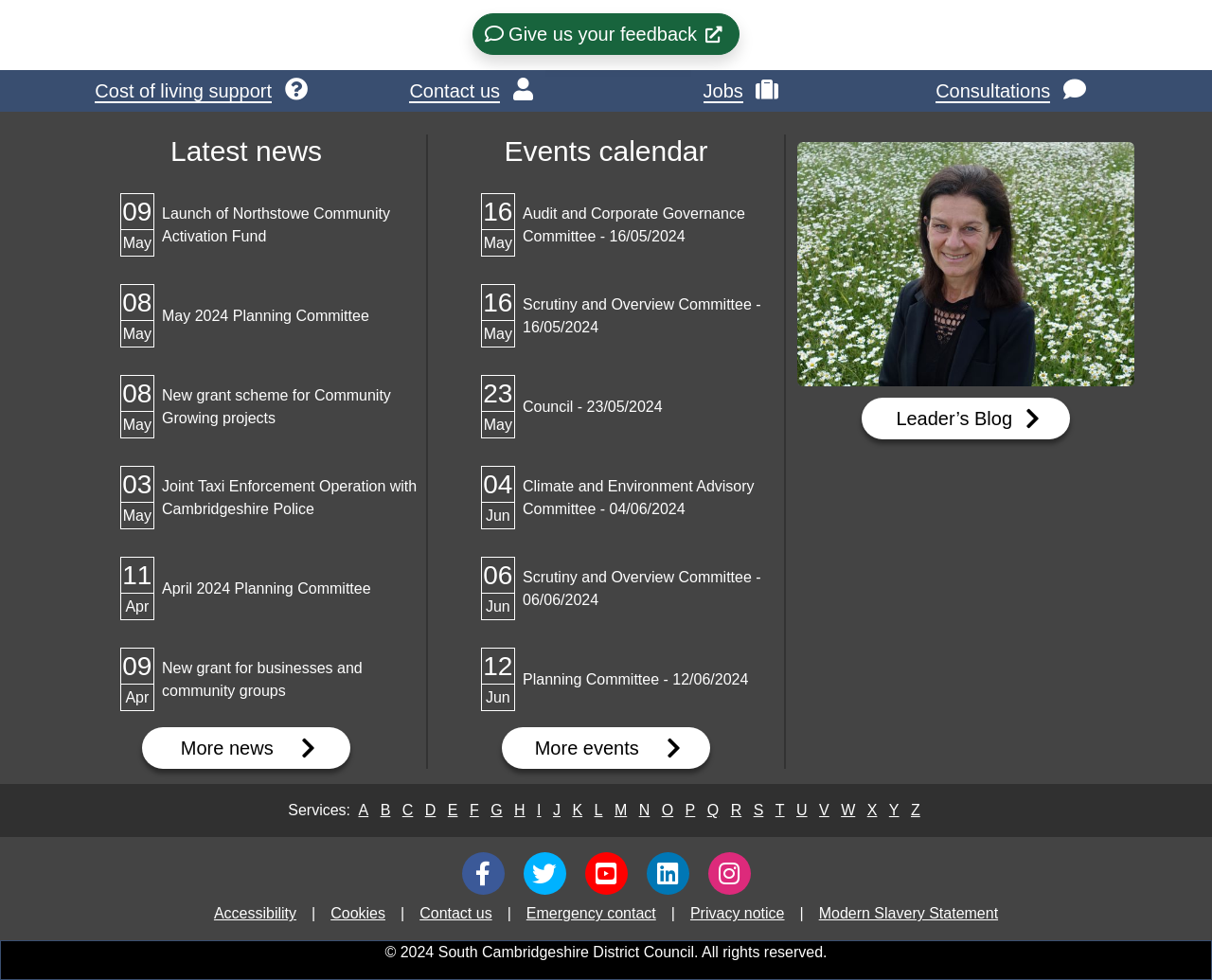Bounding box coordinates are to be given in the format (top-left x, top-left y, bottom-right x, bottom-right y). All values must be floating point numbers between 0 and 1. Provide the bounding box coordinate for the UI element described as: Give us your feedback

[0.389, 0.014, 0.61, 0.056]